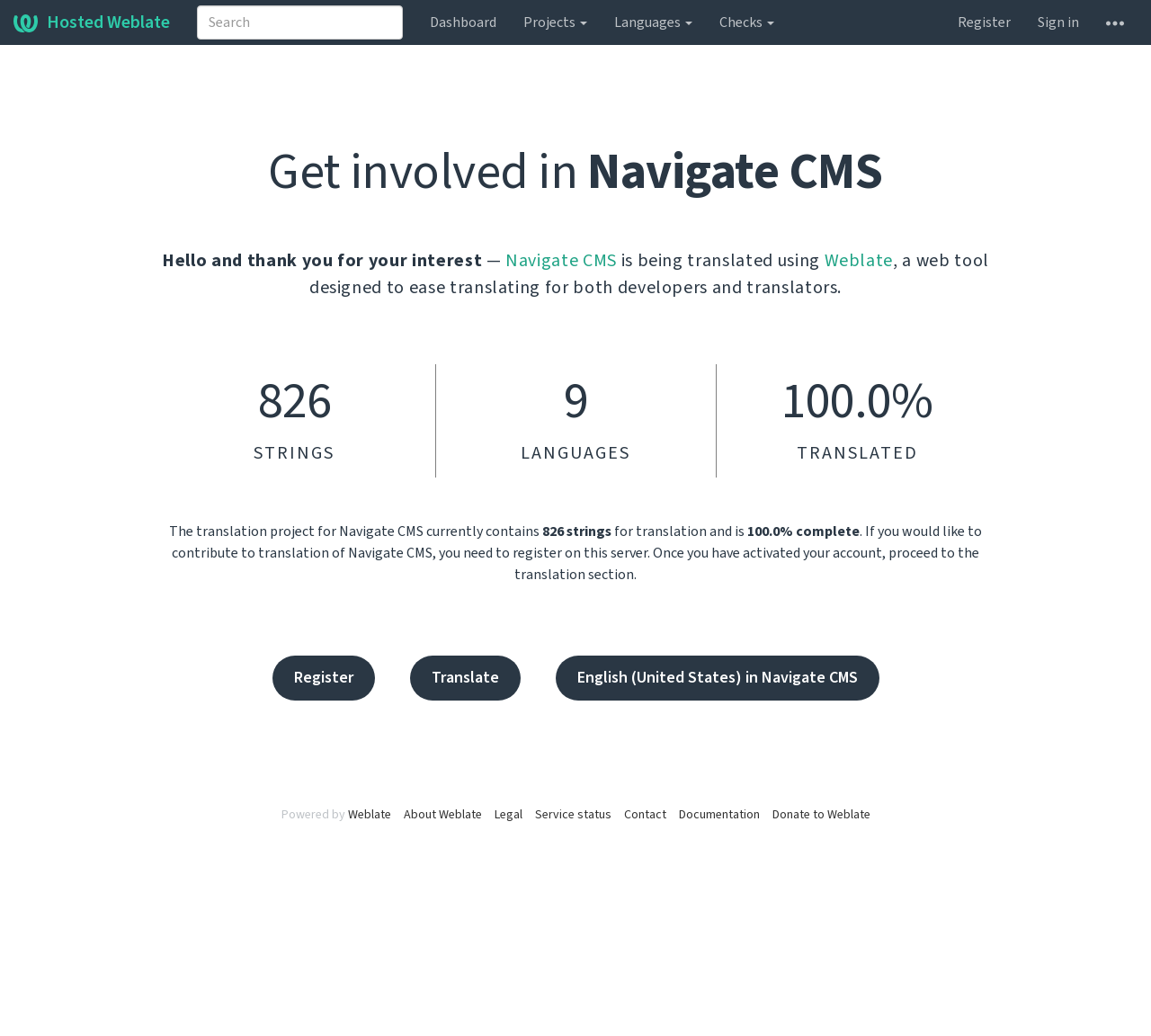Determine the coordinates of the bounding box that should be clicked to complete the instruction: "Register on the server". The coordinates should be represented by four float numbers between 0 and 1: [left, top, right, bottom].

[0.82, 0.0, 0.89, 0.043]